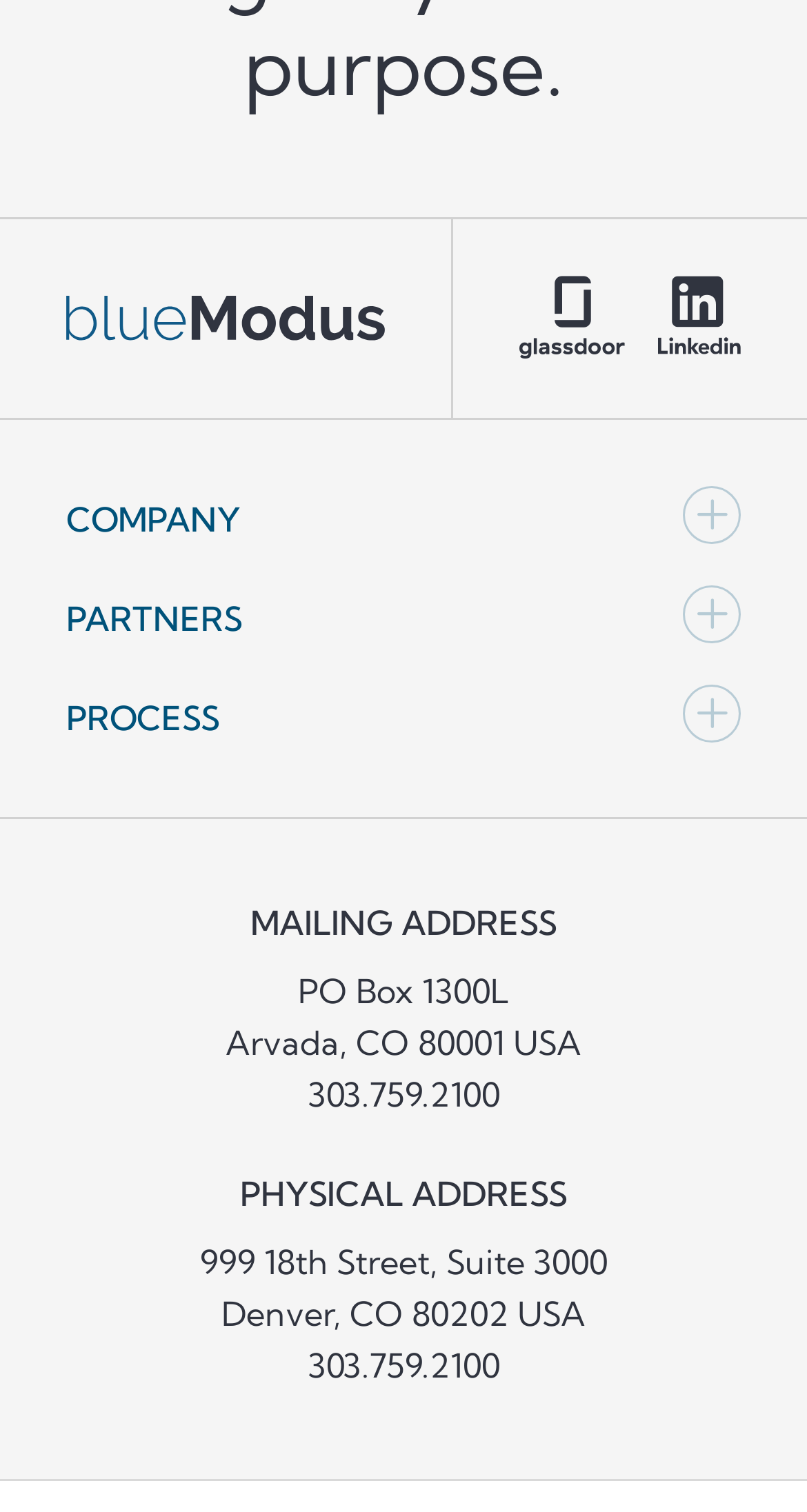Indicate the bounding box coordinates of the clickable region to achieve the following instruction: "go to home page."

None